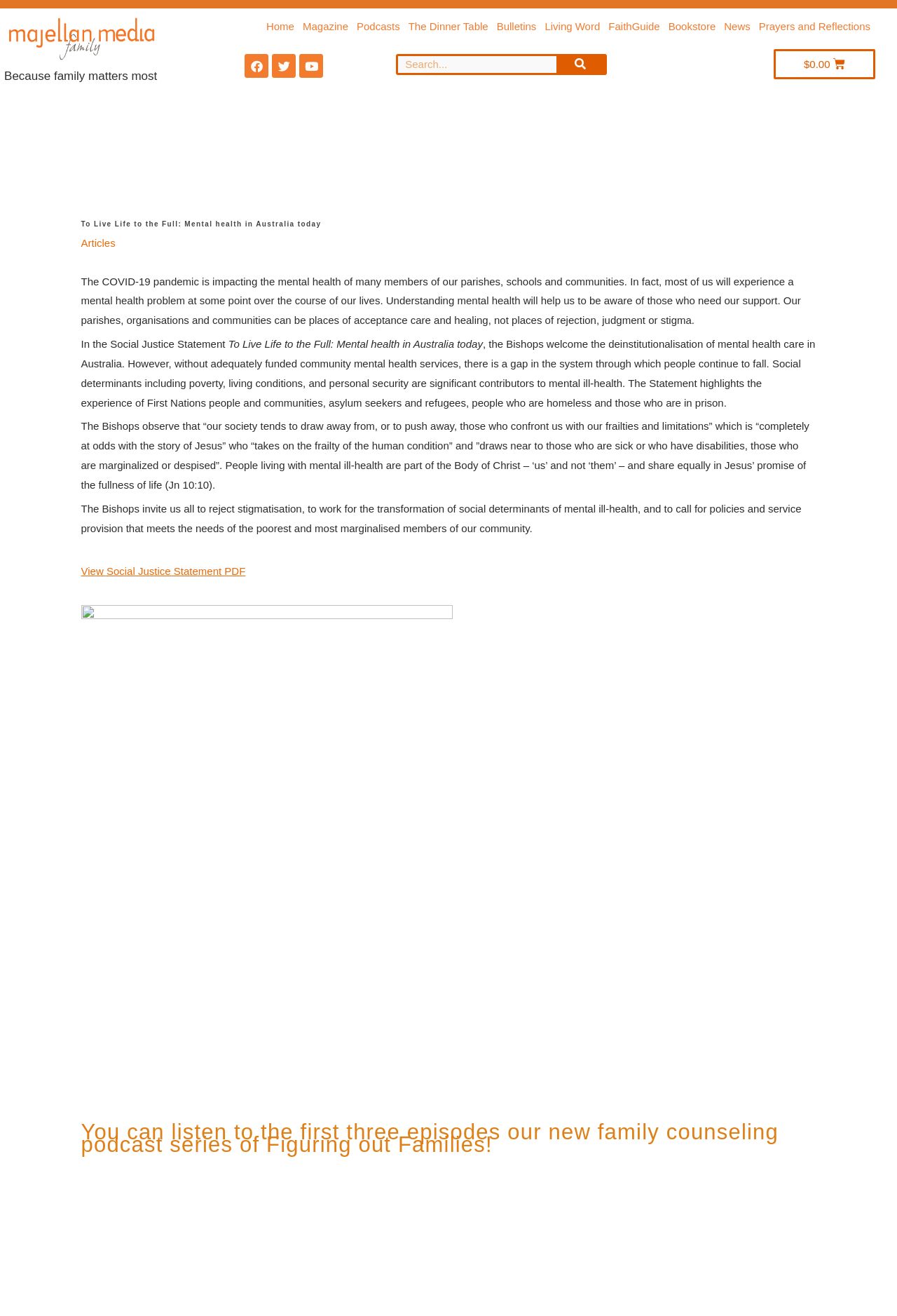Determine the bounding box coordinates for the HTML element described here: "Prayers and Reflections".

[0.846, 0.015, 0.97, 0.026]